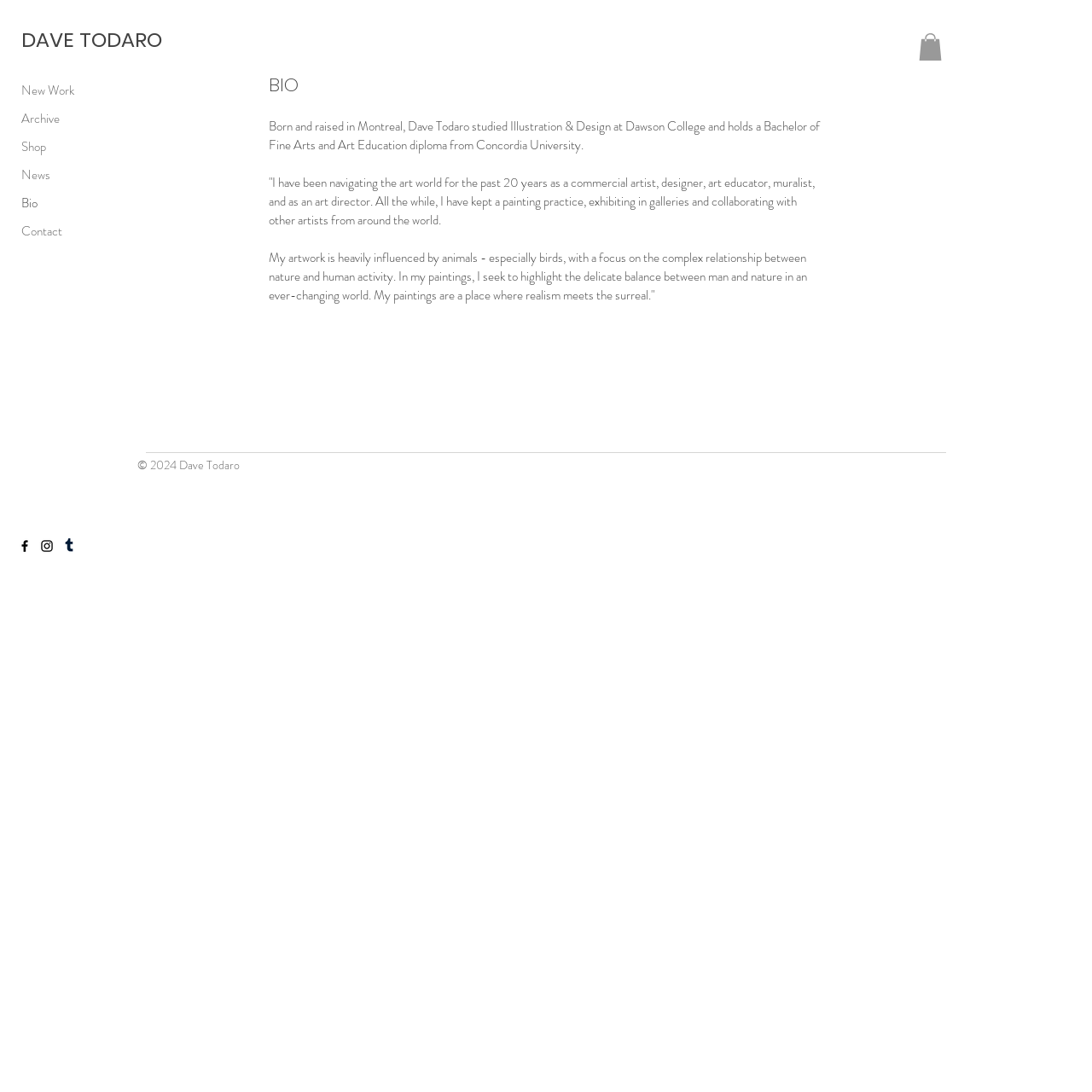What is the theme of the artist's paintings?
Please provide a comprehensive answer based on the contents of the image.

The theme of the artist's paintings is mentioned in the paragraph 'In my paintings, I seek to highlight the delicate balance between man and nature in an ever-changing world.' which describes the artist's goal and inspiration in creating art.